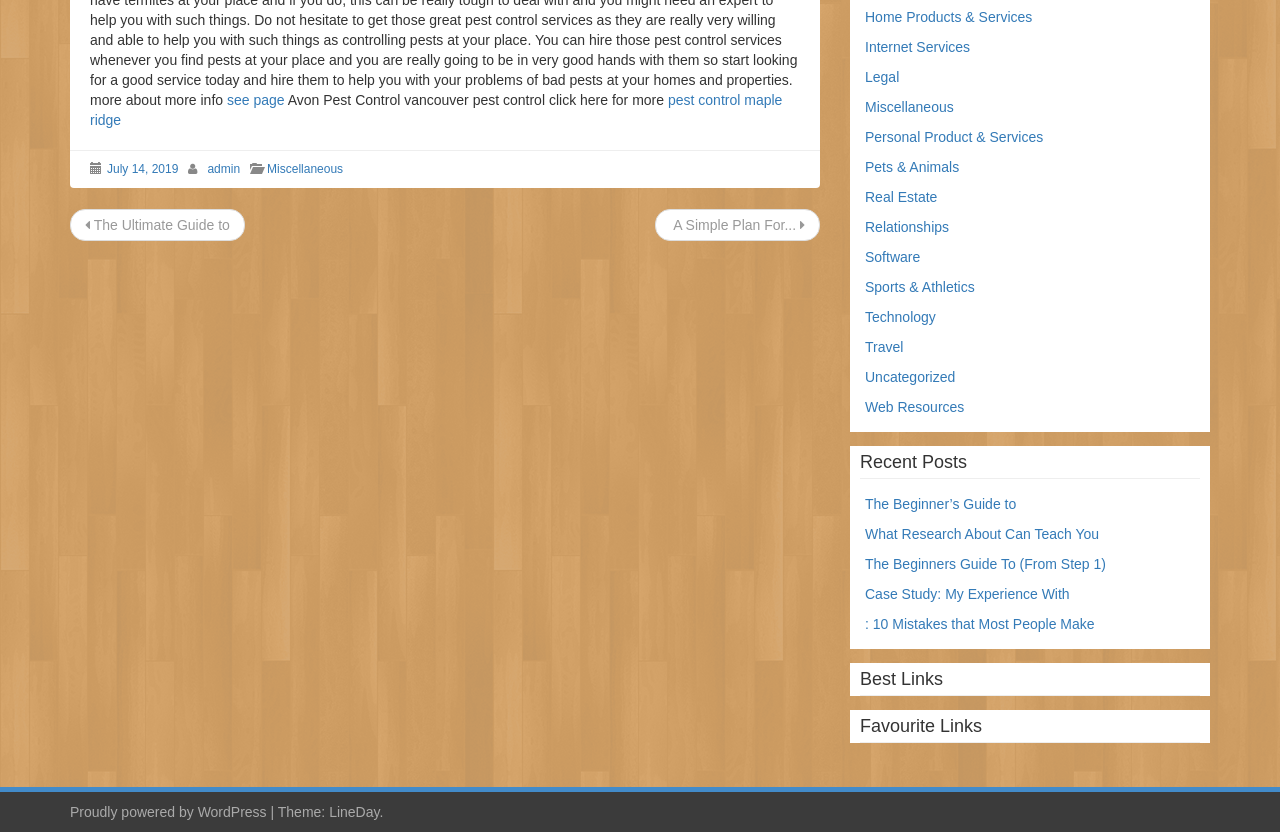Given the element description "Personal Product & Services" in the screenshot, predict the bounding box coordinates of that UI element.

[0.676, 0.155, 0.815, 0.174]